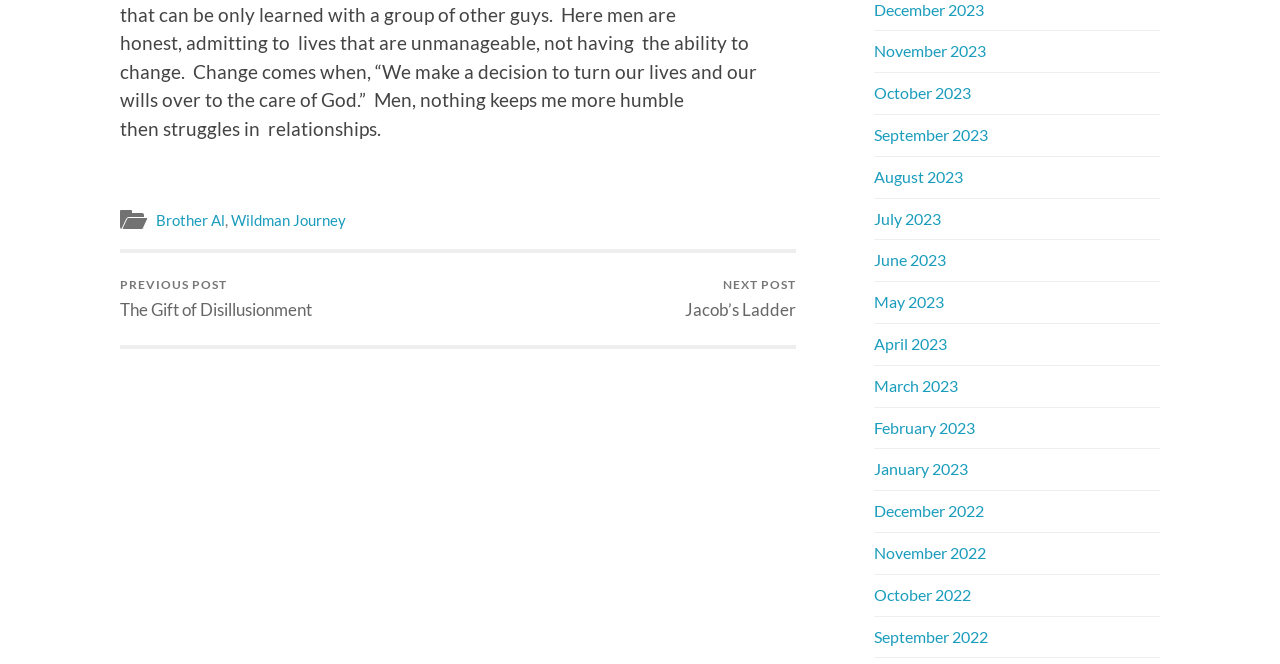From the given element description: "Brother Al", find the bounding box for the UI element. Provide the coordinates as four float numbers between 0 and 1, in the order [left, top, right, bottom].

[0.122, 0.317, 0.176, 0.344]